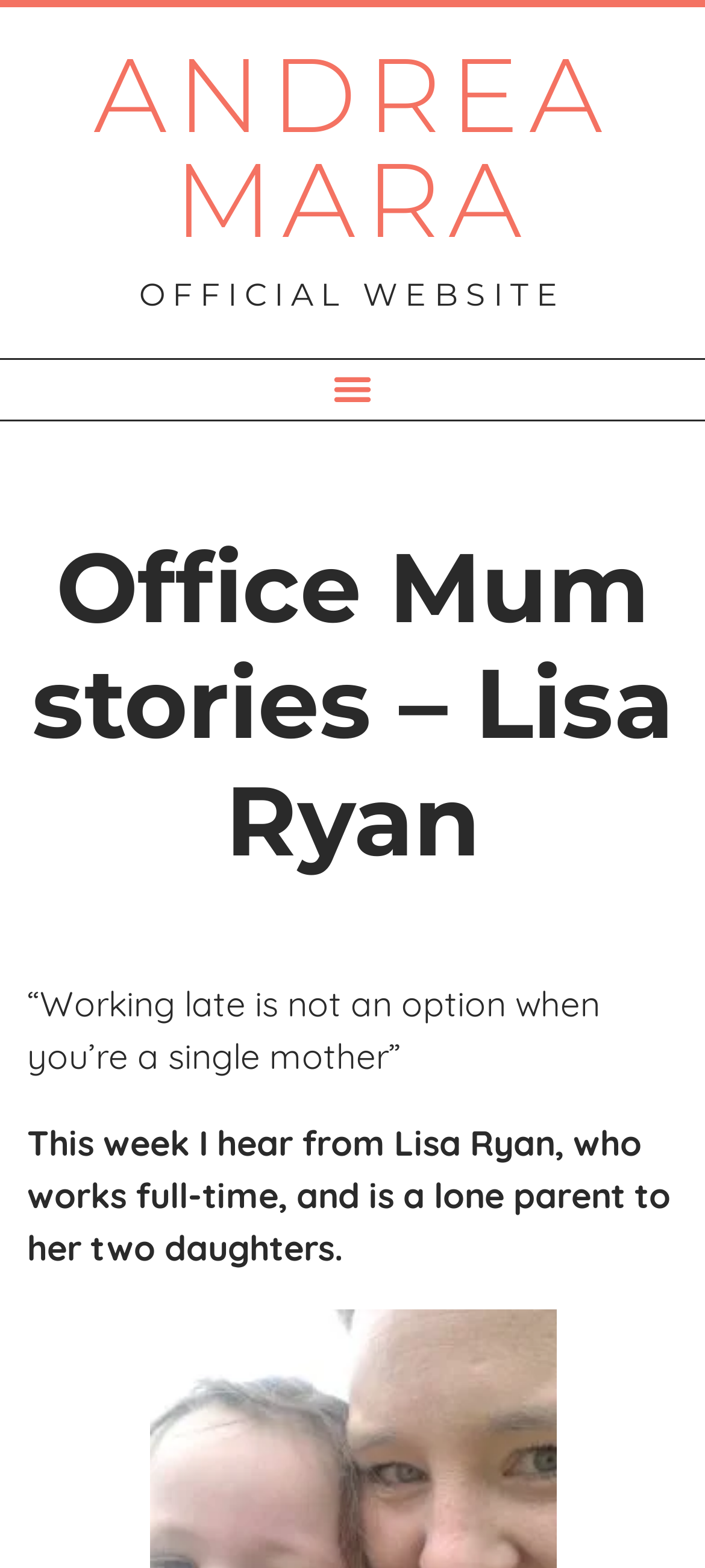Specify the bounding box coordinates (top-left x, top-left y, bottom-right x, bottom-right y) of the UI element in the screenshot that matches this description: Audio Portable Stereo

None